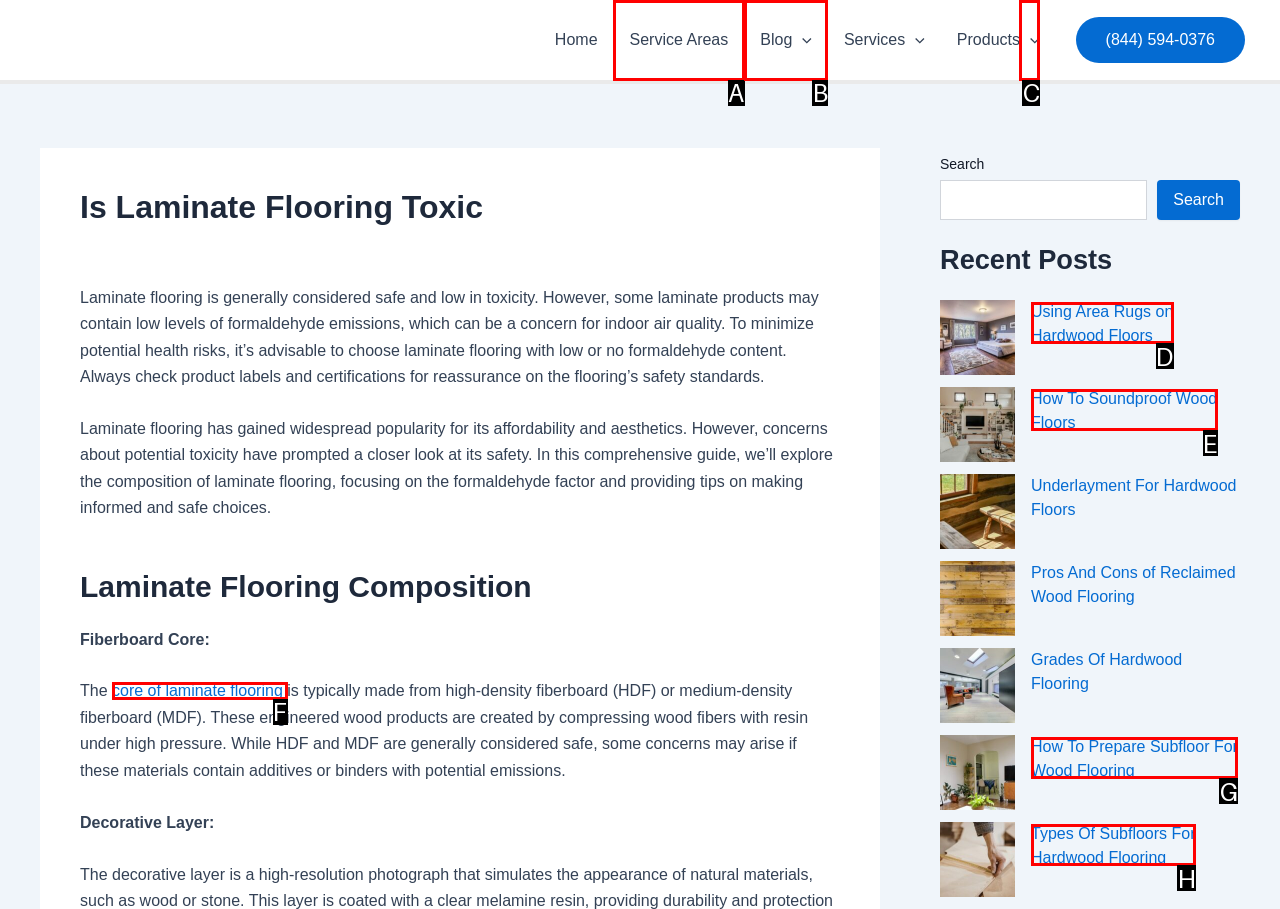Select the letter from the given choices that aligns best with the description: How To Soundproof Wood Floors. Reply with the specific letter only.

E